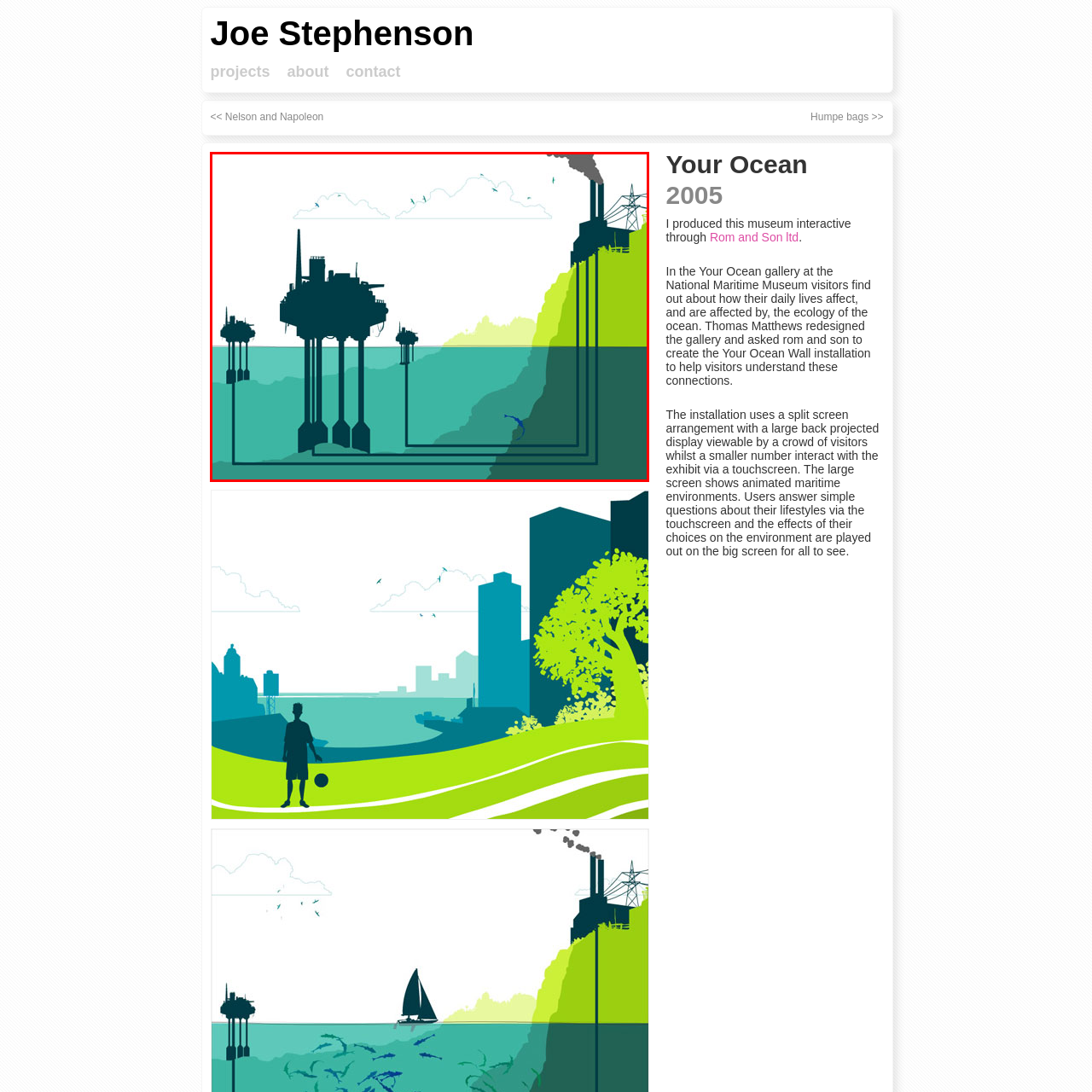What is the purpose of the 'Your Ocean' installation?
Focus on the red bounded area in the image and respond to the question with a concise word or phrase.

To educate visitors